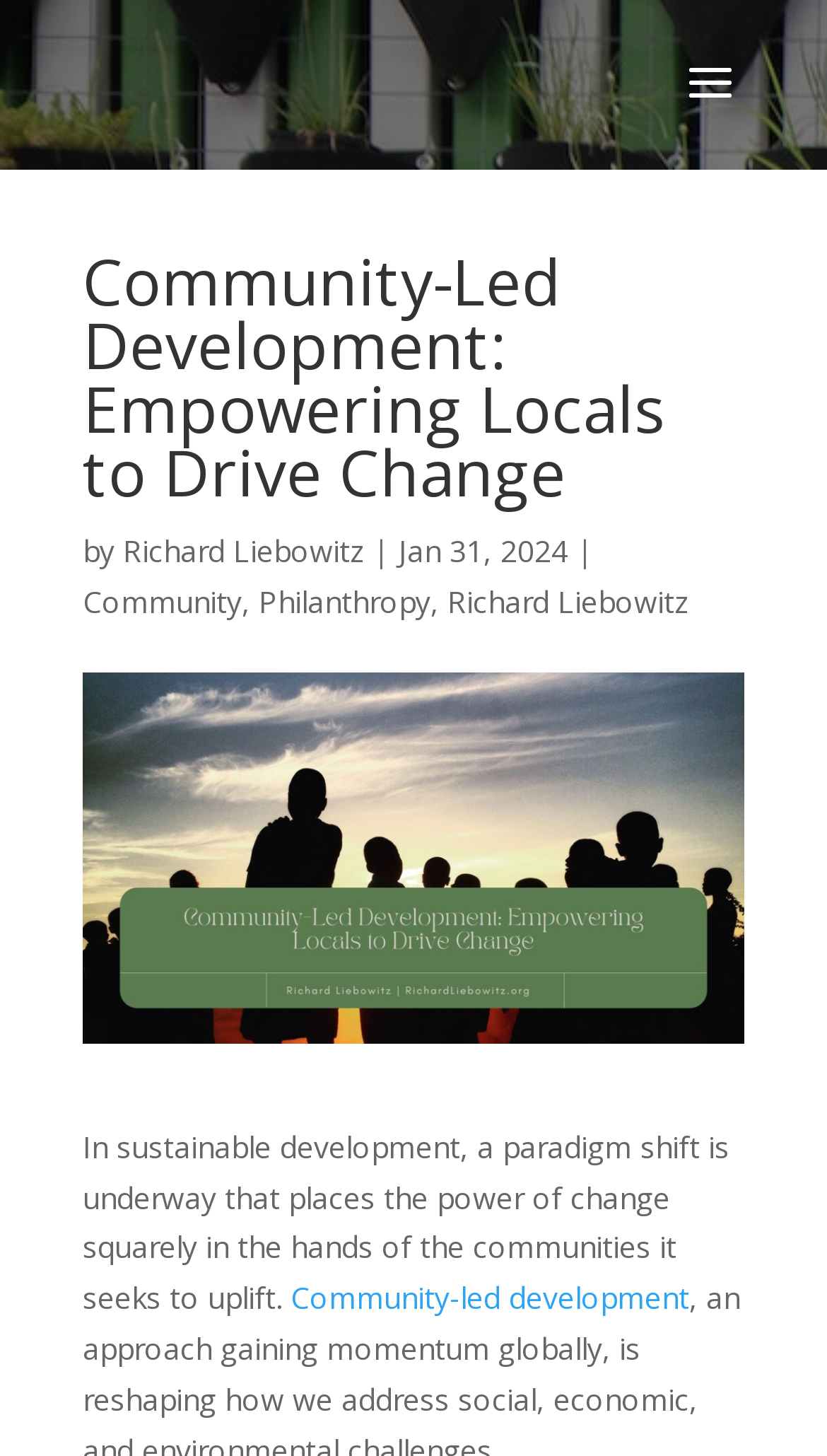What is the main topic of the article?
From the screenshot, supply a one-word or short-phrase answer.

Community-Led Development